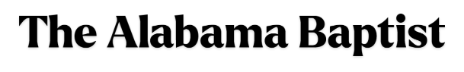What is the focus of the publication?
Examine the webpage screenshot and provide an in-depth answer to the question.

The publication focuses on faith-based news and updates pertinent to the Baptist community in Alabama, as indicated by the caption.